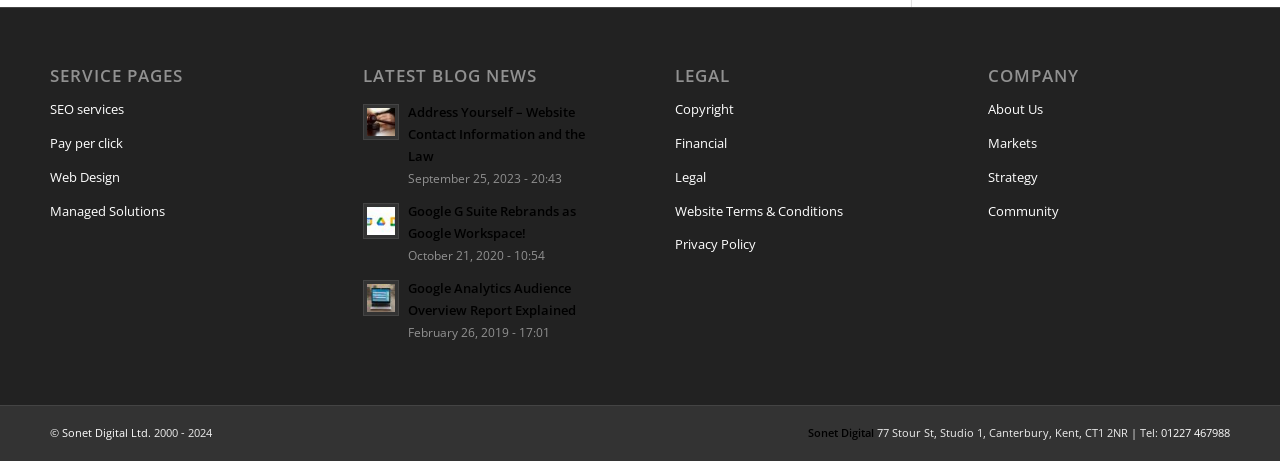Please identify the bounding box coordinates of the element's region that needs to be clicked to fulfill the following instruction: "Check the Copyright information". The bounding box coordinates should consist of four float numbers between 0 and 1, i.e., [left, top, right, bottom].

[0.528, 0.203, 0.717, 0.276]